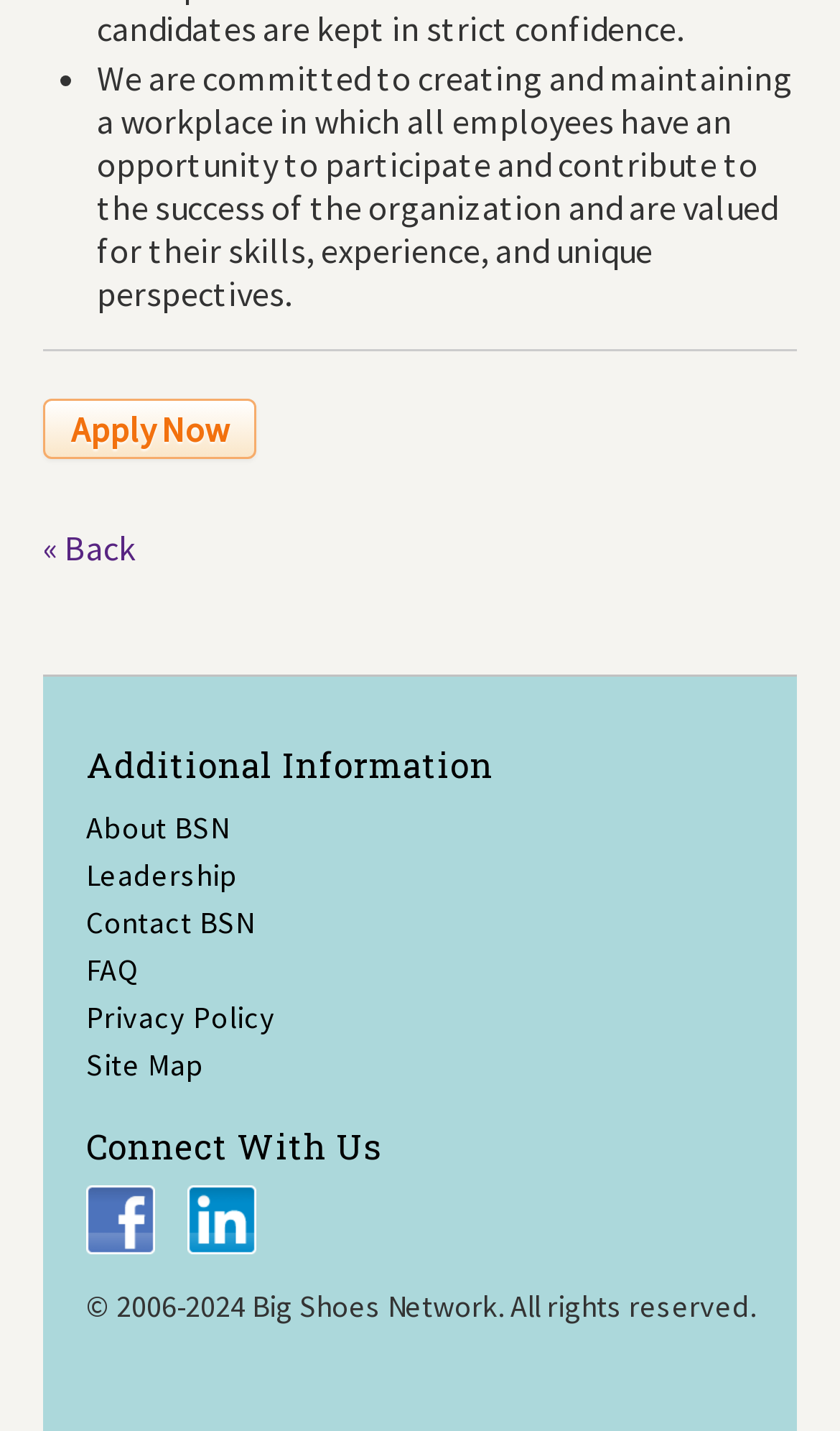Determine the bounding box coordinates of the target area to click to execute the following instruction: "Learn about BSN."

[0.103, 0.565, 0.272, 0.592]